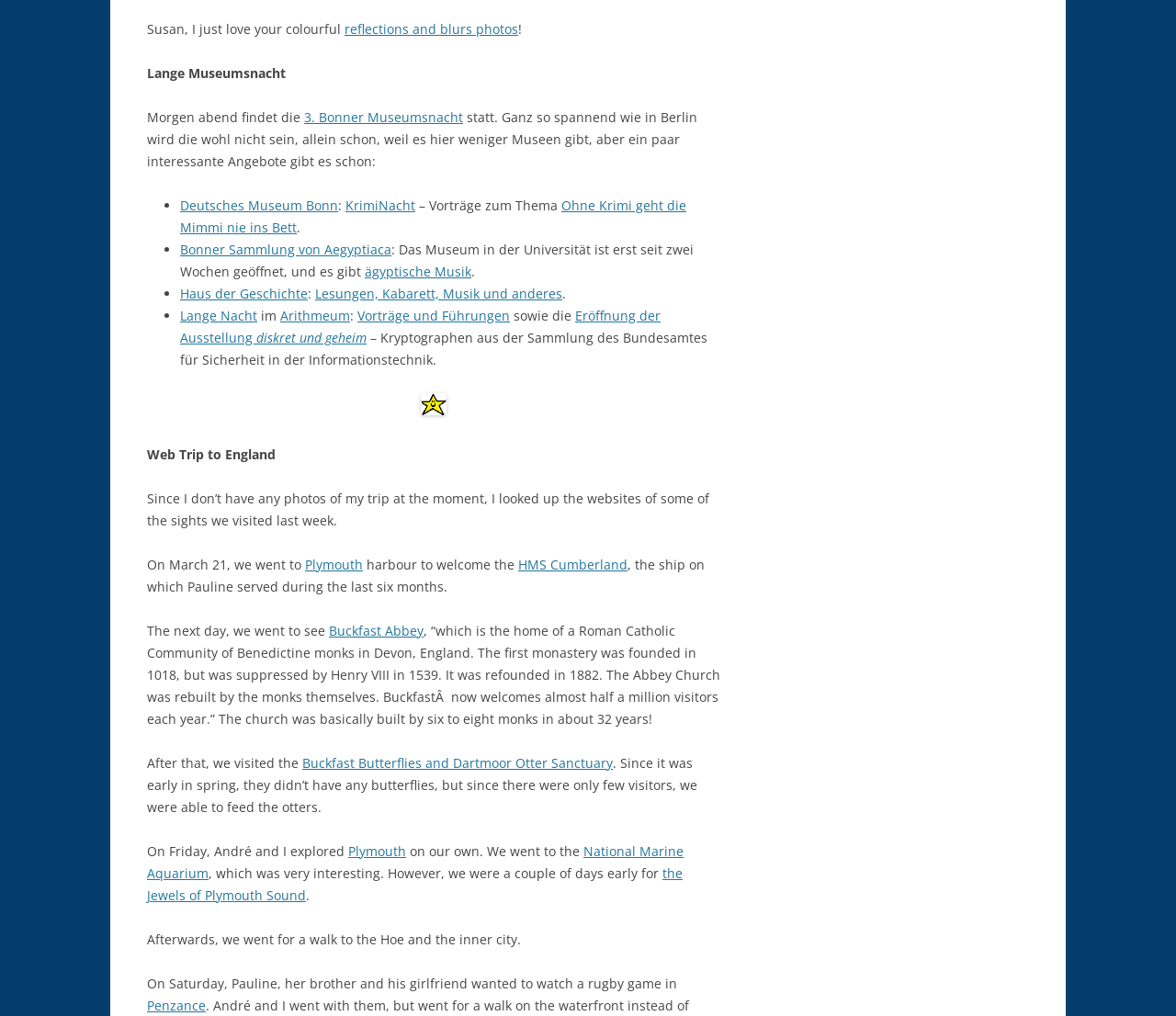Calculate the bounding box coordinates of the UI element given the description: "Arithmeum".

[0.238, 0.302, 0.298, 0.319]